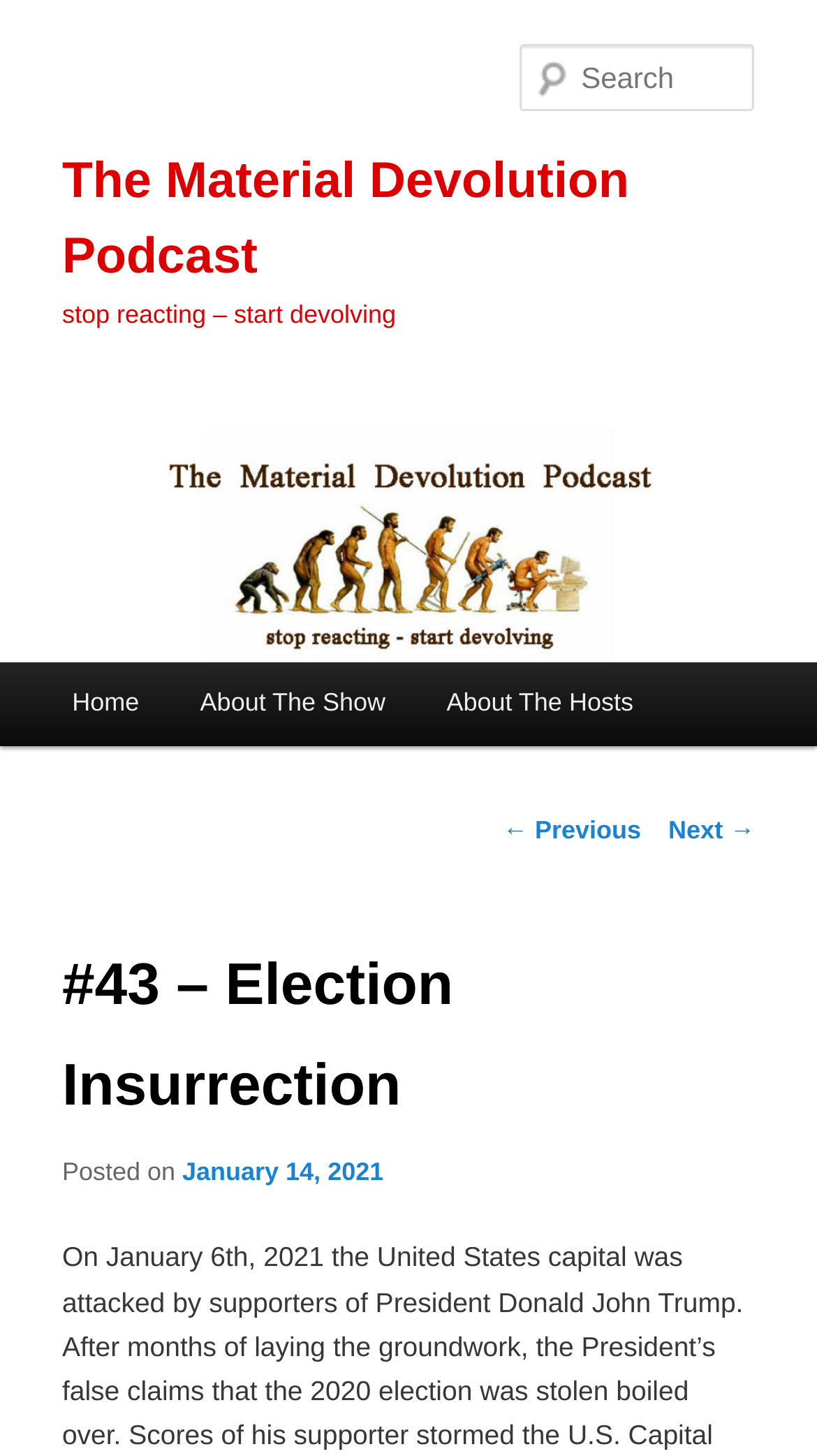Locate the primary headline on the webpage and provide its text.

The Material Devolution Podcast